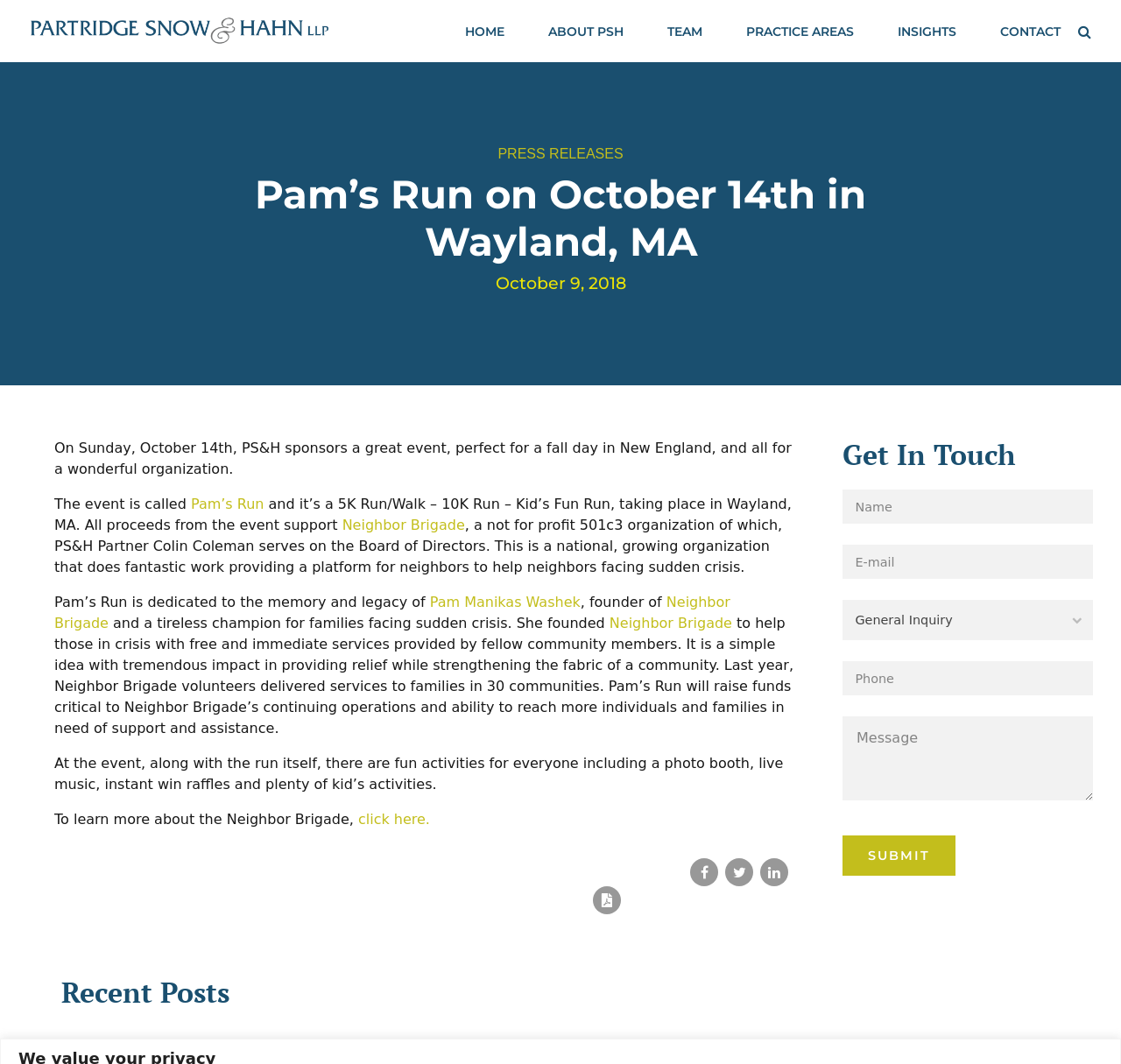Identify the bounding box coordinates of the part that should be clicked to carry out this instruction: "read Mary Jones Diary: 22th - 30th March 1860".

None